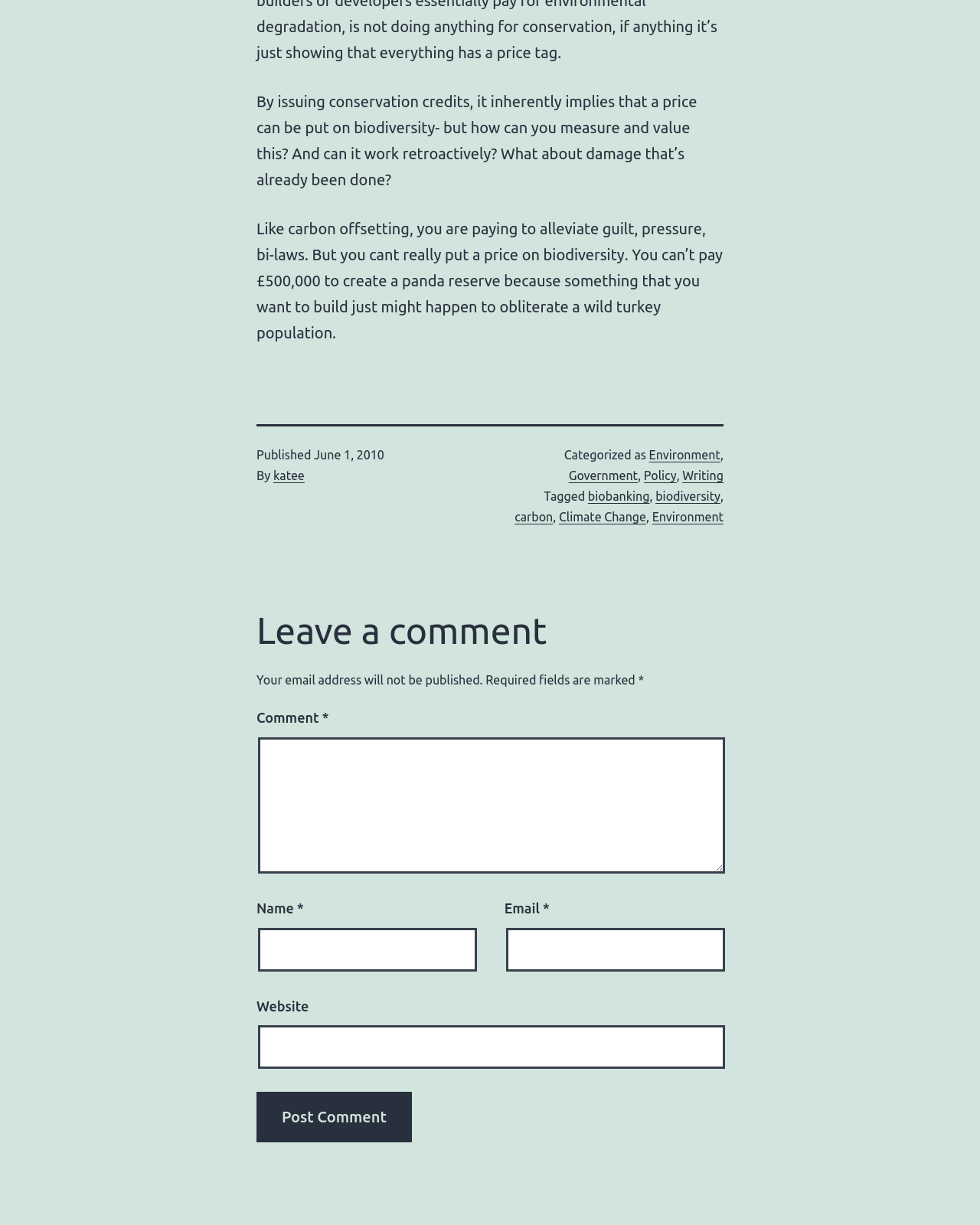What is the topic of the article?
Using the visual information, respond with a single word or phrase.

Biodiversity